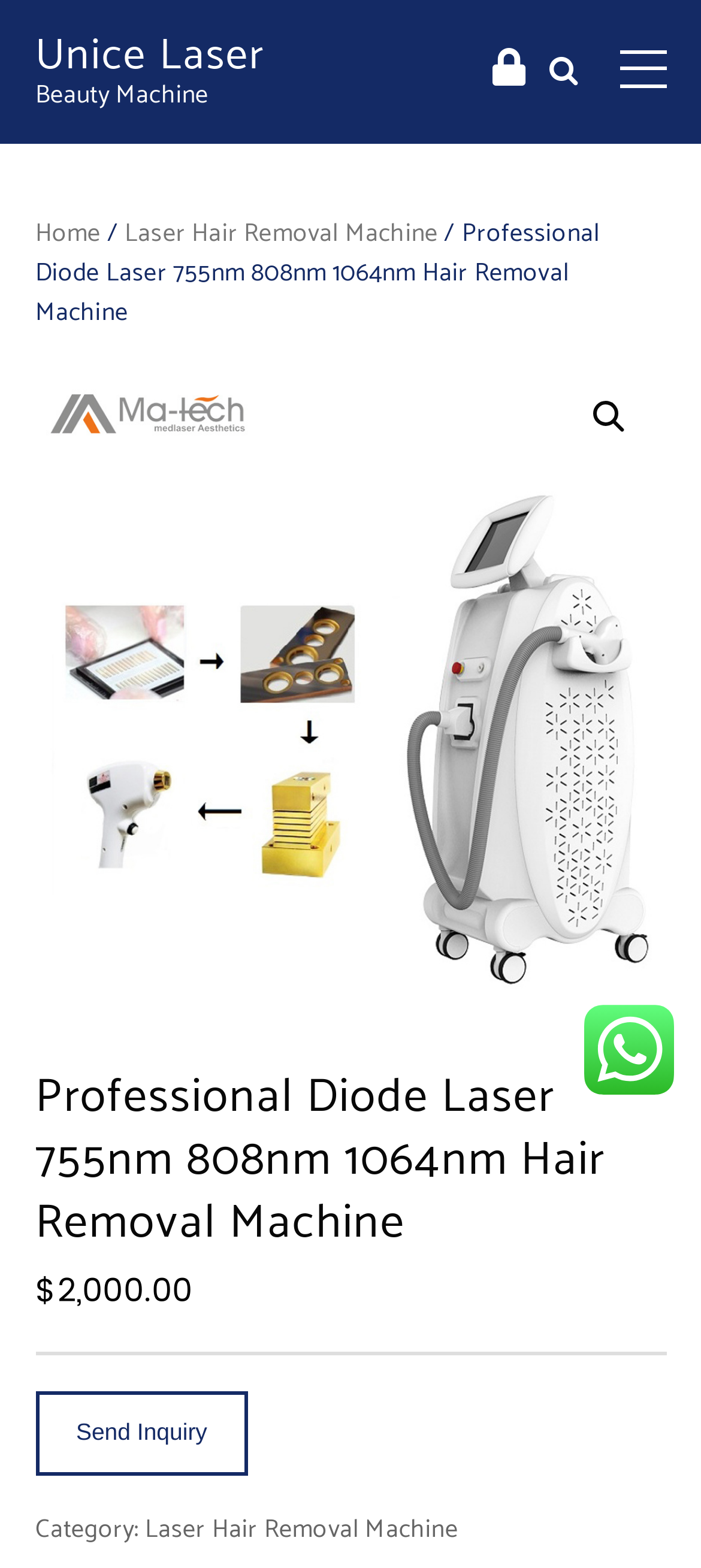Is there a search function on the page?
Answer with a single word or phrase by referring to the visual content.

Yes